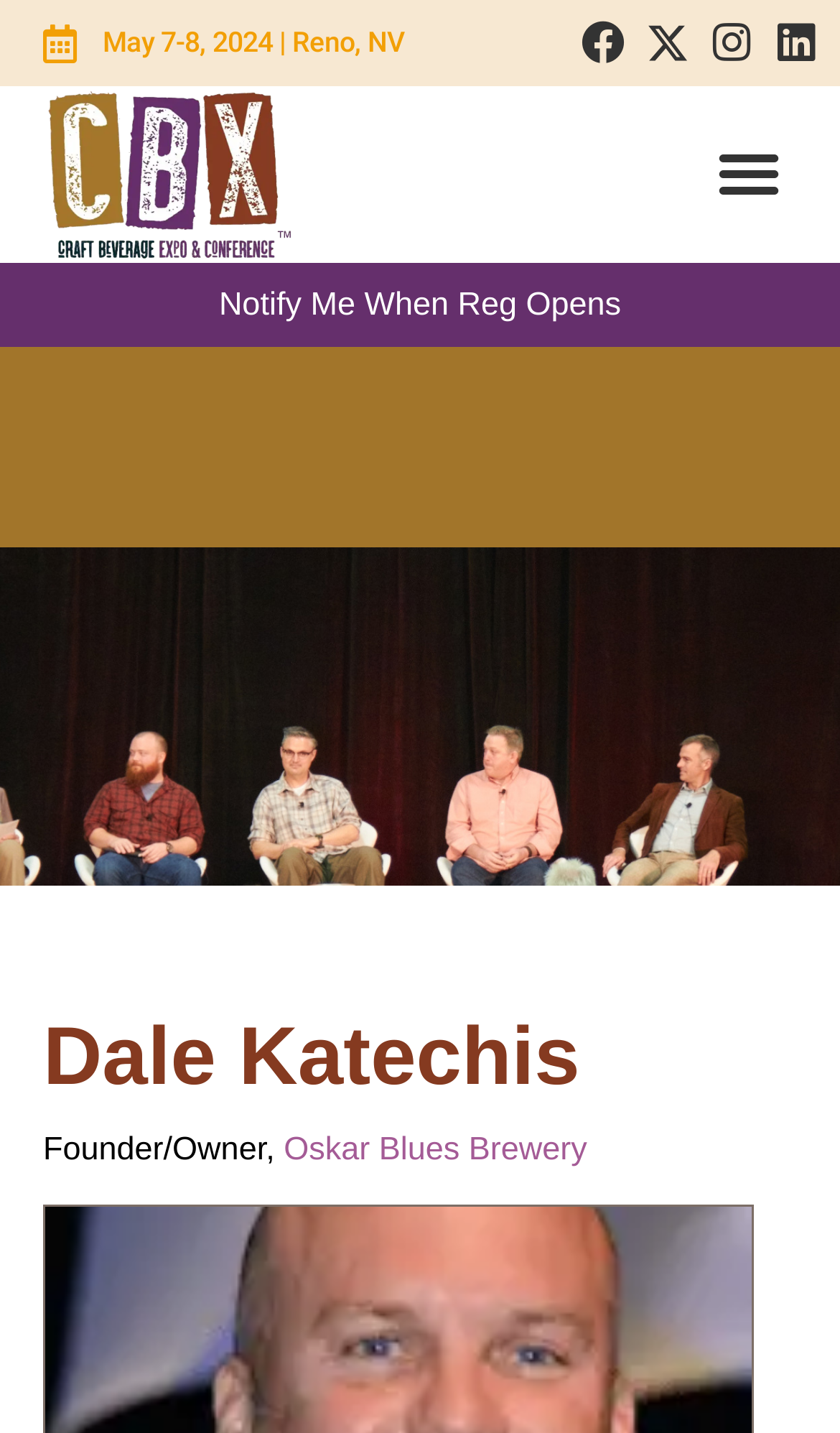Find the bounding box of the UI element described as: "Instagram". The bounding box coordinates should be given as four float values between 0 and 1, i.e., [left, top, right, bottom].

[0.846, 0.015, 0.897, 0.045]